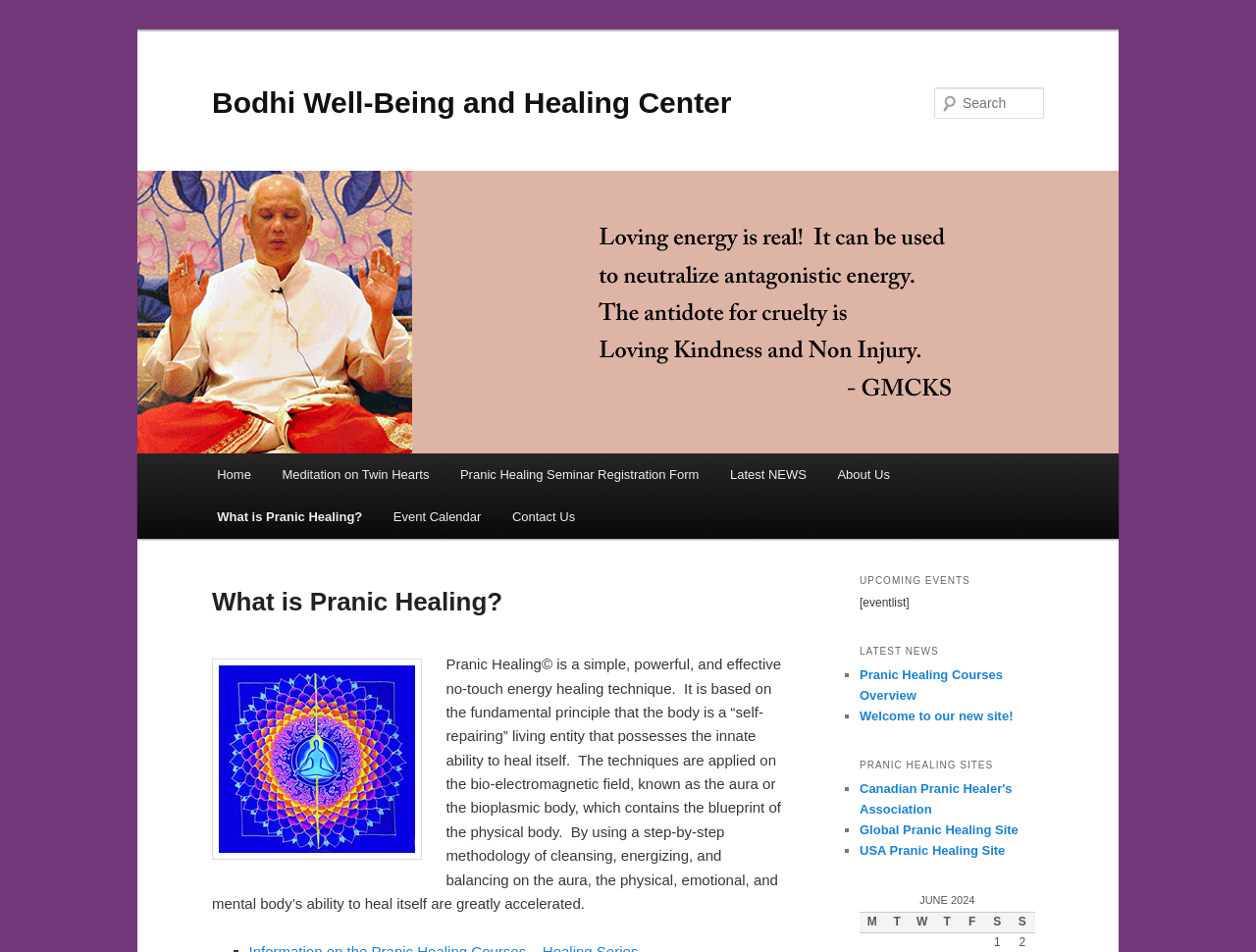Please provide the main heading of the webpage content.

Bodhi Well-Being and Healing Center